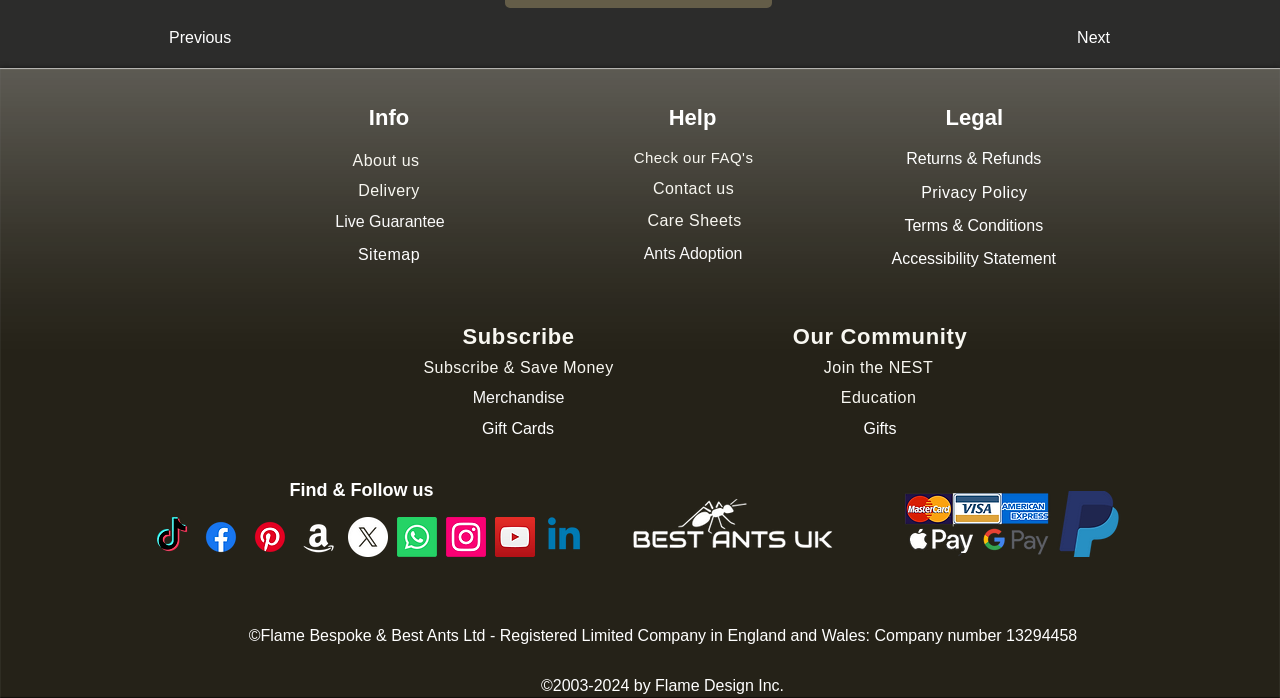Please determine the bounding box coordinates of the area that needs to be clicked to complete this task: 'Click the 'Previous' button'. The coordinates must be four float numbers between 0 and 1, formatted as [left, top, right, bottom].

[0.132, 0.025, 0.235, 0.083]